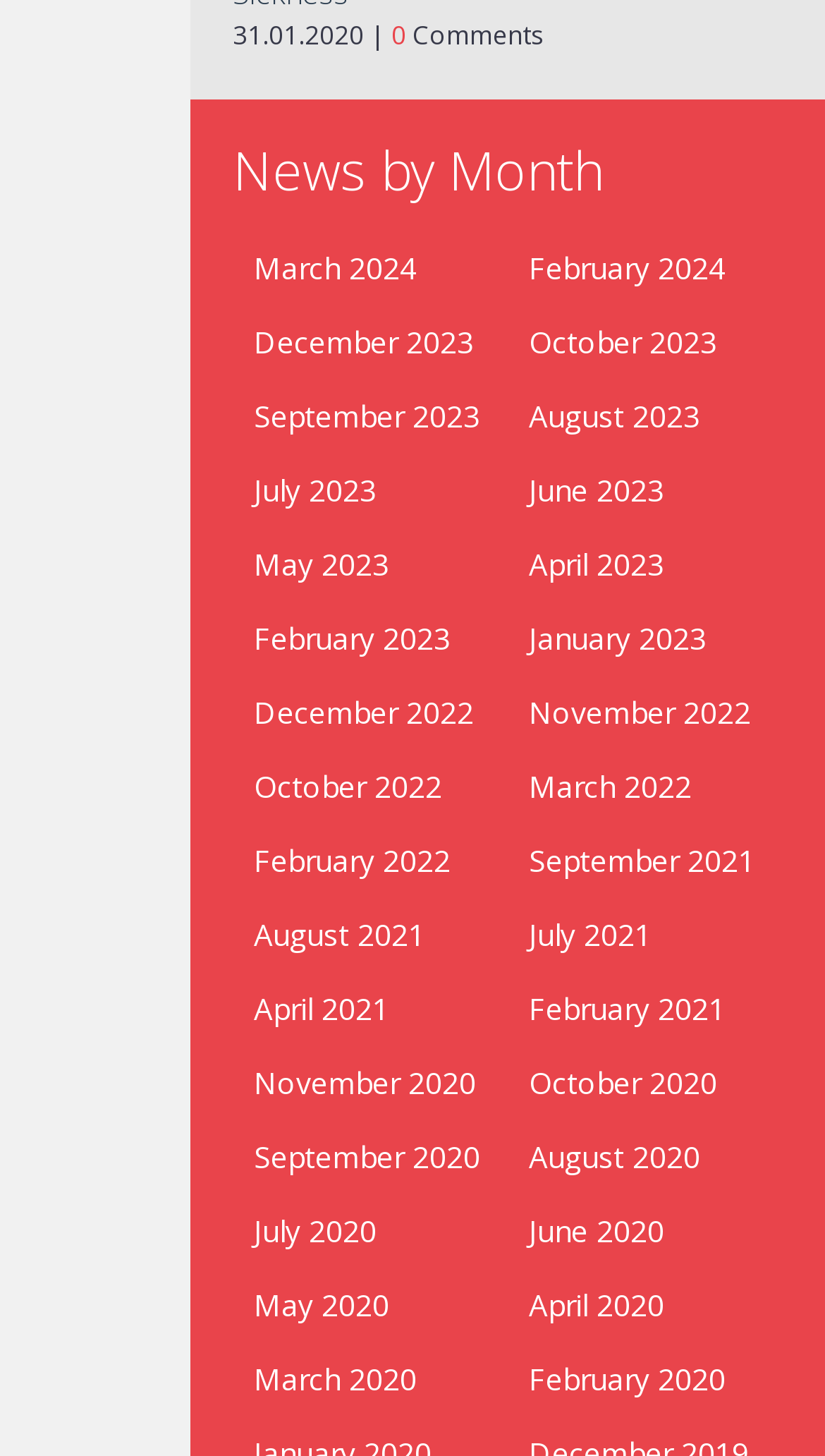Please identify the bounding box coordinates of the clickable element to fulfill the following instruction: "View news for February 2020". The coordinates should be four float numbers between 0 and 1, i.e., [left, top, right, bottom].

[0.615, 0.921, 0.949, 0.972]